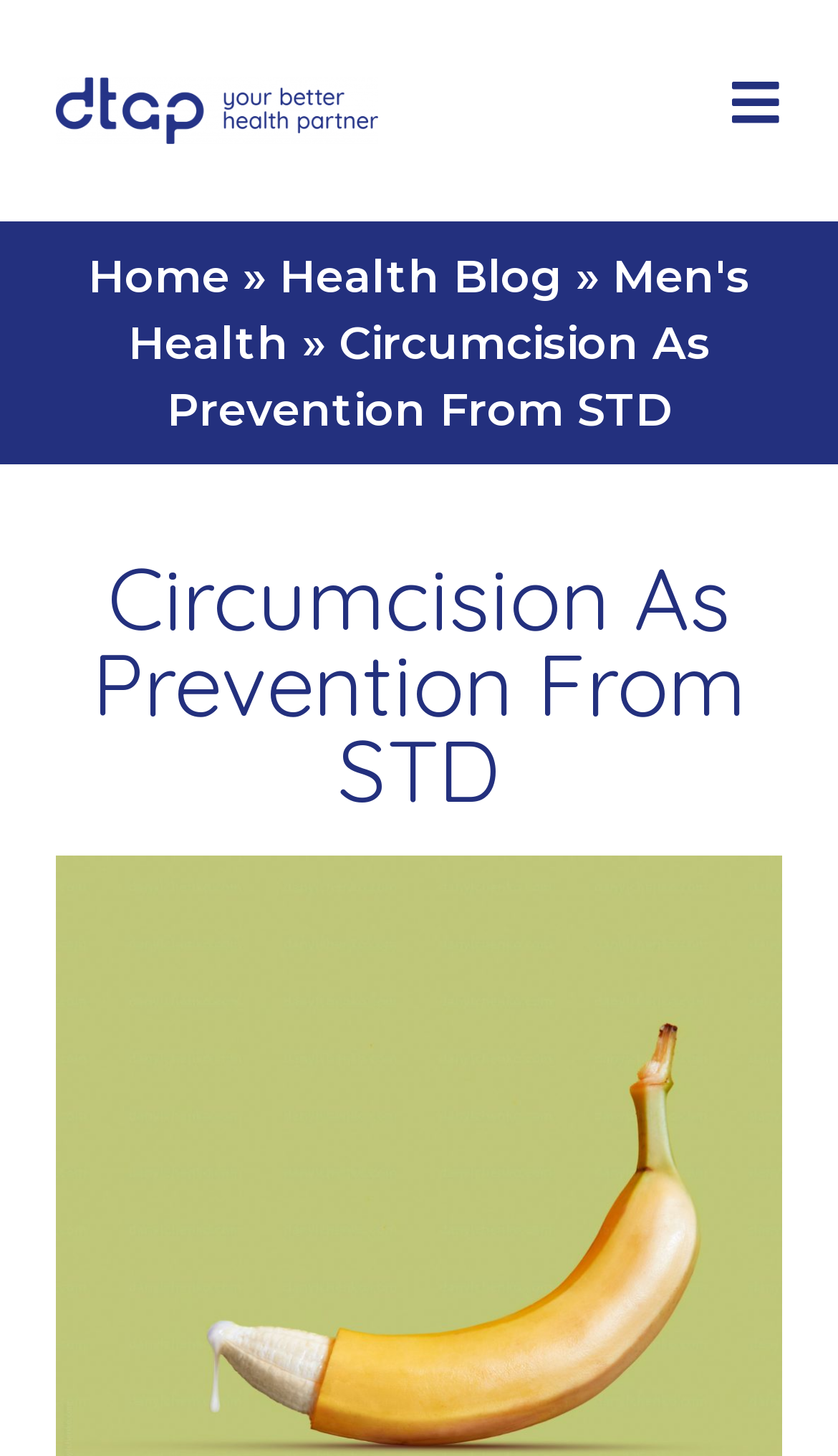Reply to the question with a single word or phrase:
How many sections are in the webpage?

2